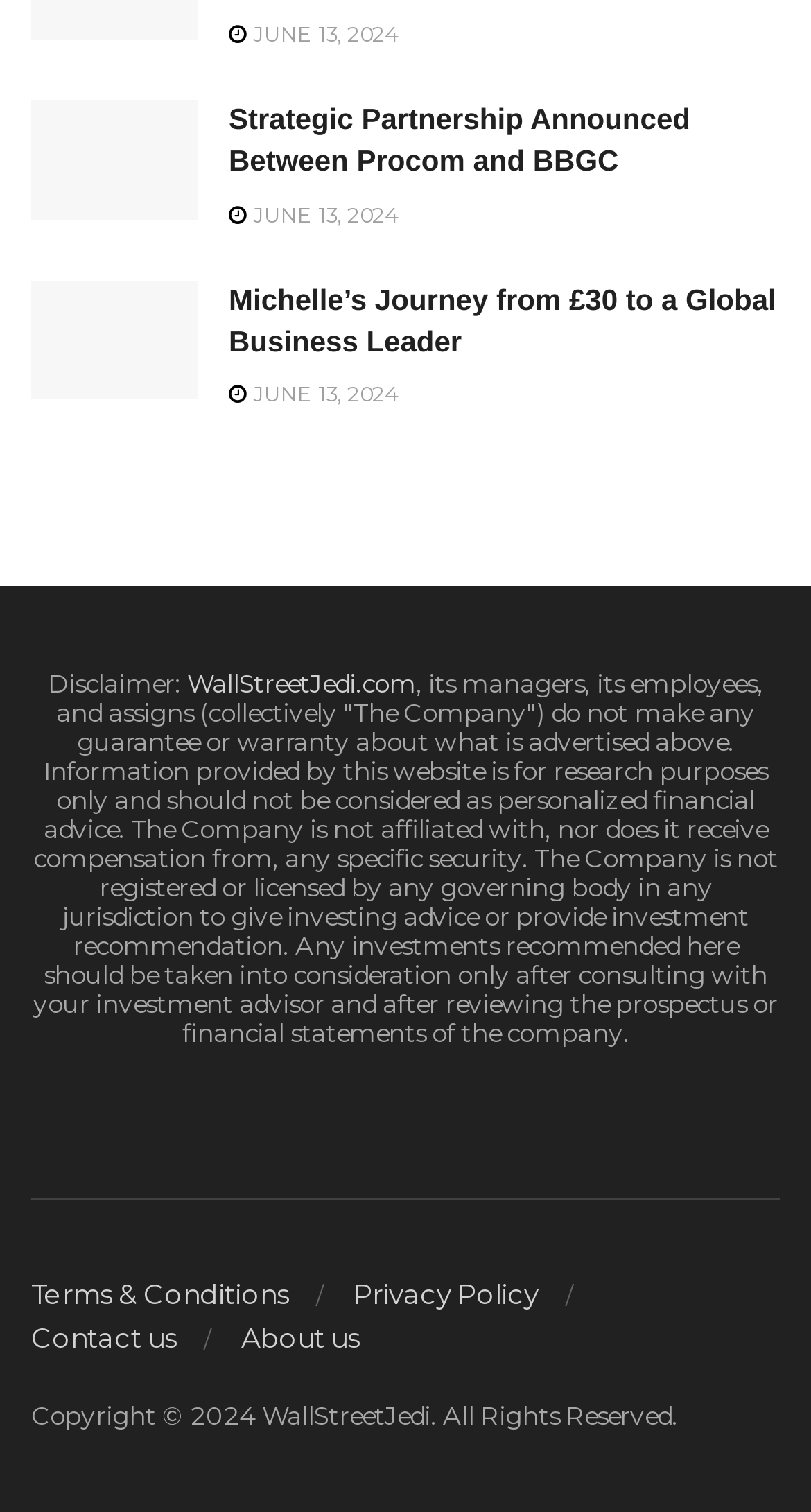What is the date mentioned in the webpage?
Using the information from the image, provide a comprehensive answer to the question.

The date 'JUNE 13, 2024' is mentioned multiple times on the webpage, specifically in the links with the Unicode character ''.